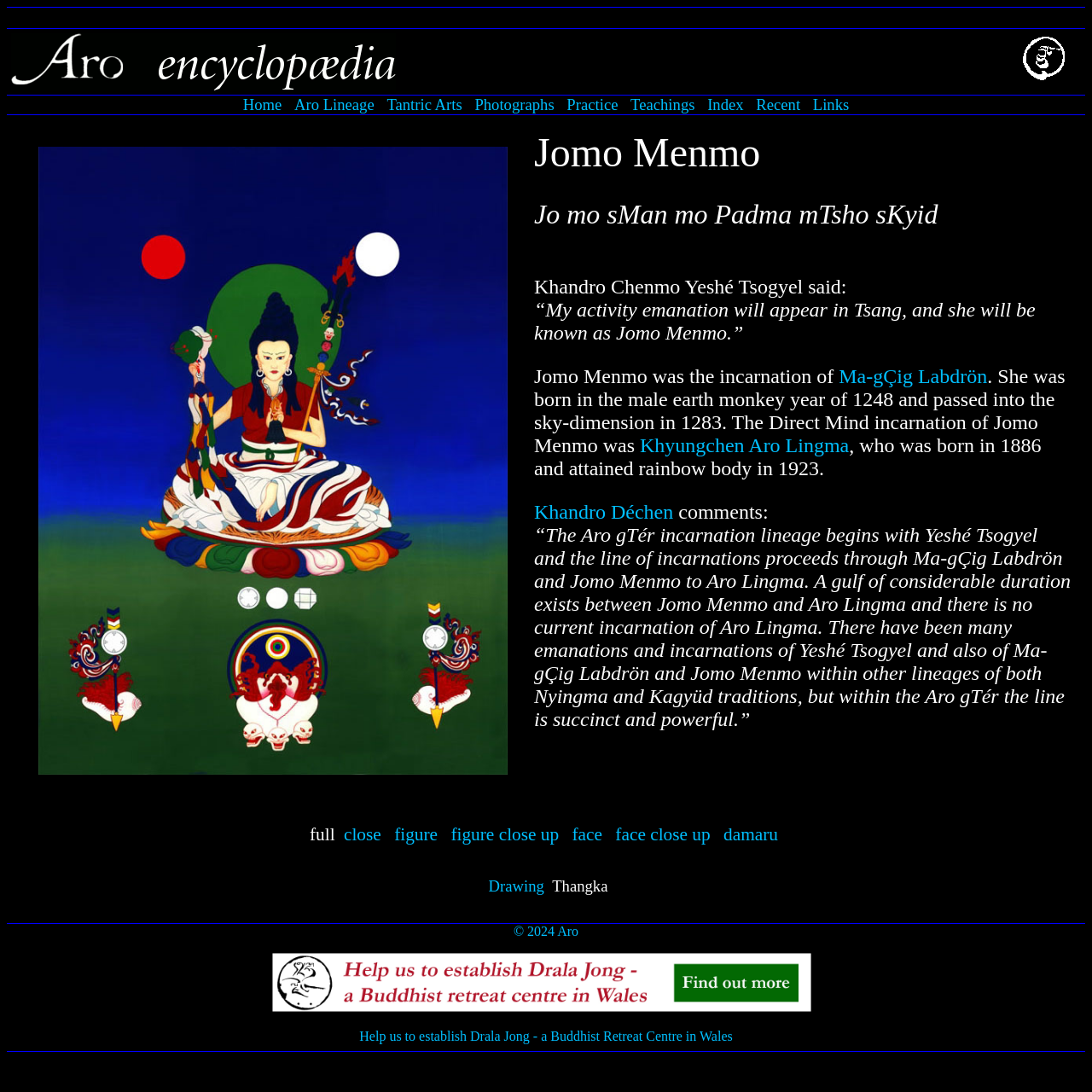Locate the bounding box coordinates of the element to click to perform the following action: 'Click on the 'Home' link'. The coordinates should be given as four float values between 0 and 1, in the form of [left, top, right, bottom].

[0.219, 0.088, 0.262, 0.104]